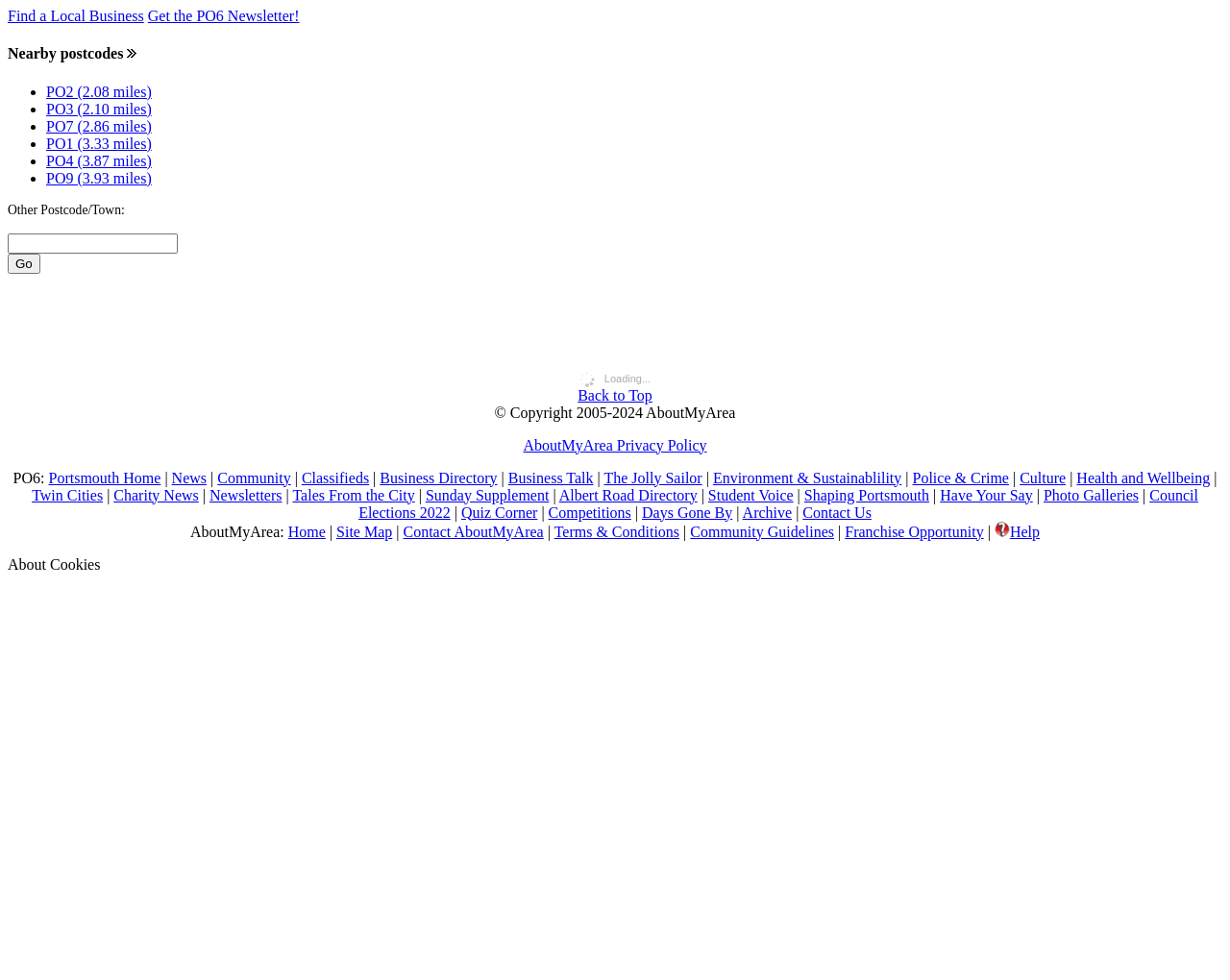Locate the bounding box coordinates of the segment that needs to be clicked to meet this instruction: "Search for a postcode or town".

[0.006, 0.238, 0.145, 0.258]